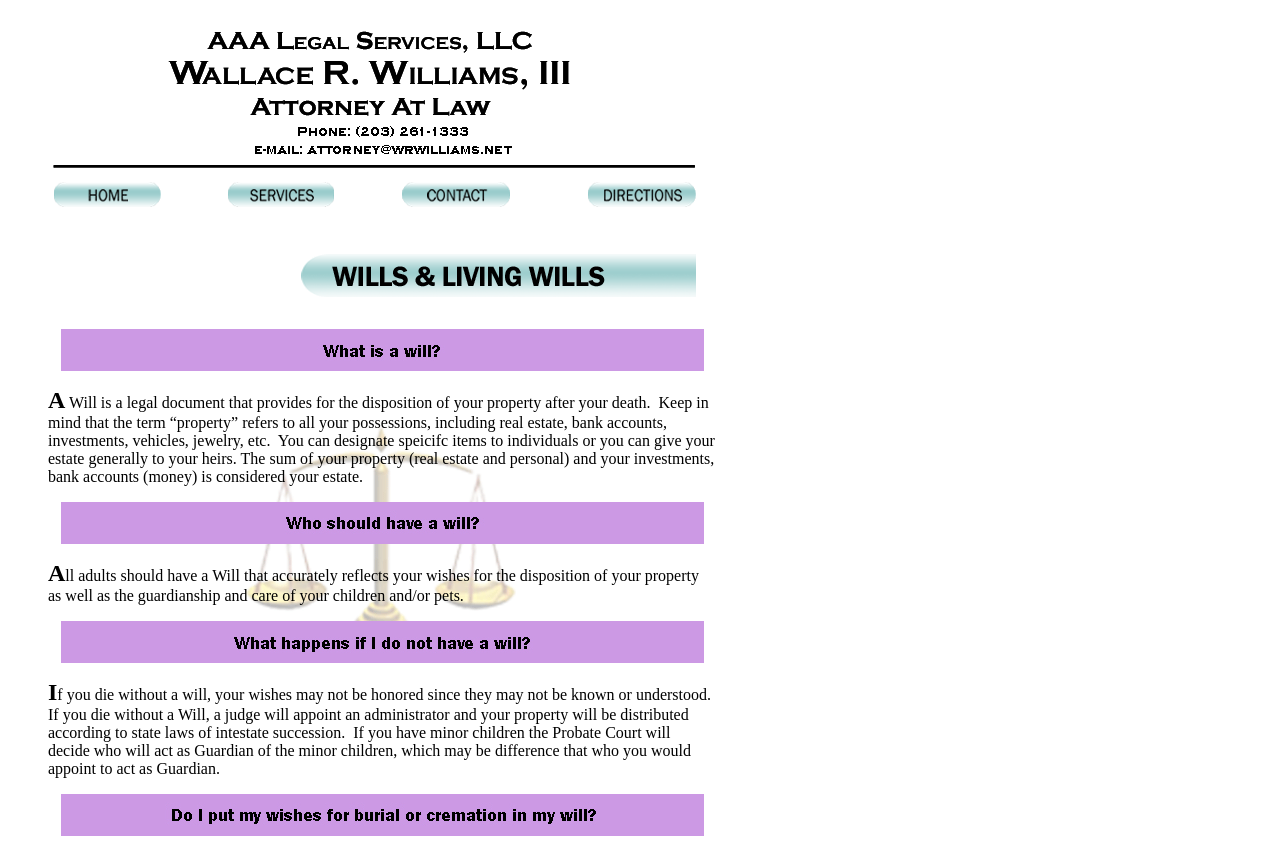Using a single word or phrase, answer the following question: 
Can you specify items in a will?

Yes